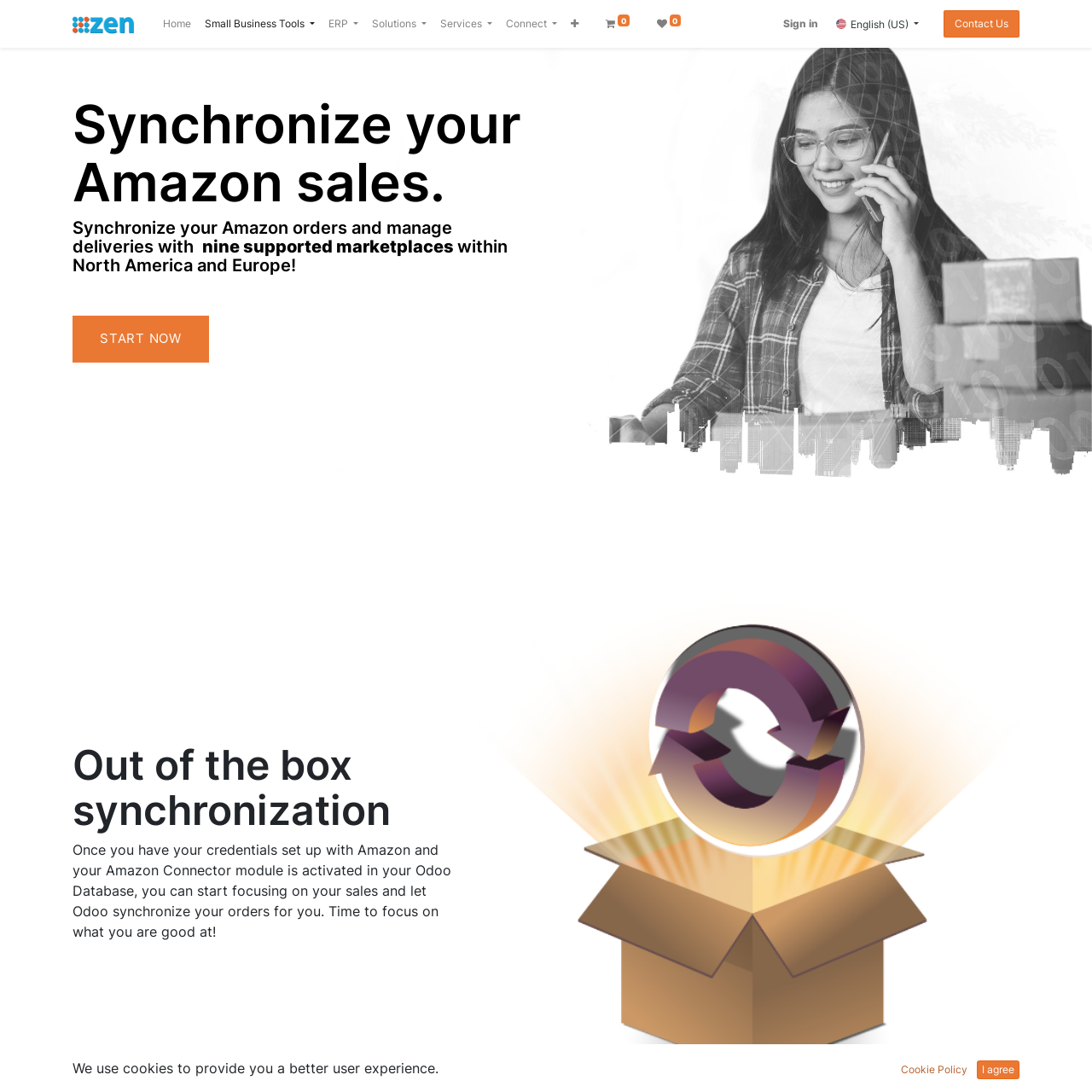Reply to the question with a single word or phrase:
What is the language currently selected on the webpage?

English (US)